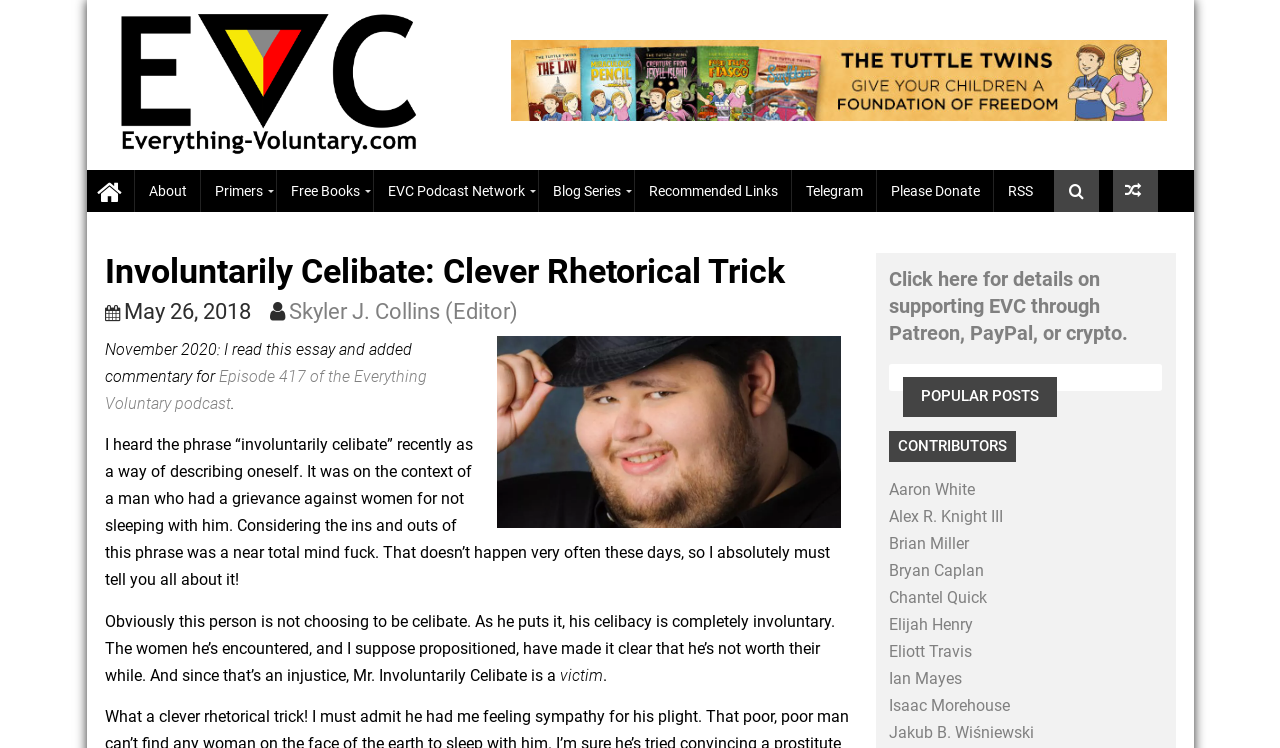Identify the bounding box coordinates of the element that should be clicked to fulfill this task: "View Mark Honeyman Guitar". The coordinates should be provided as four float numbers between 0 and 1, i.e., [left, top, right, bottom].

None